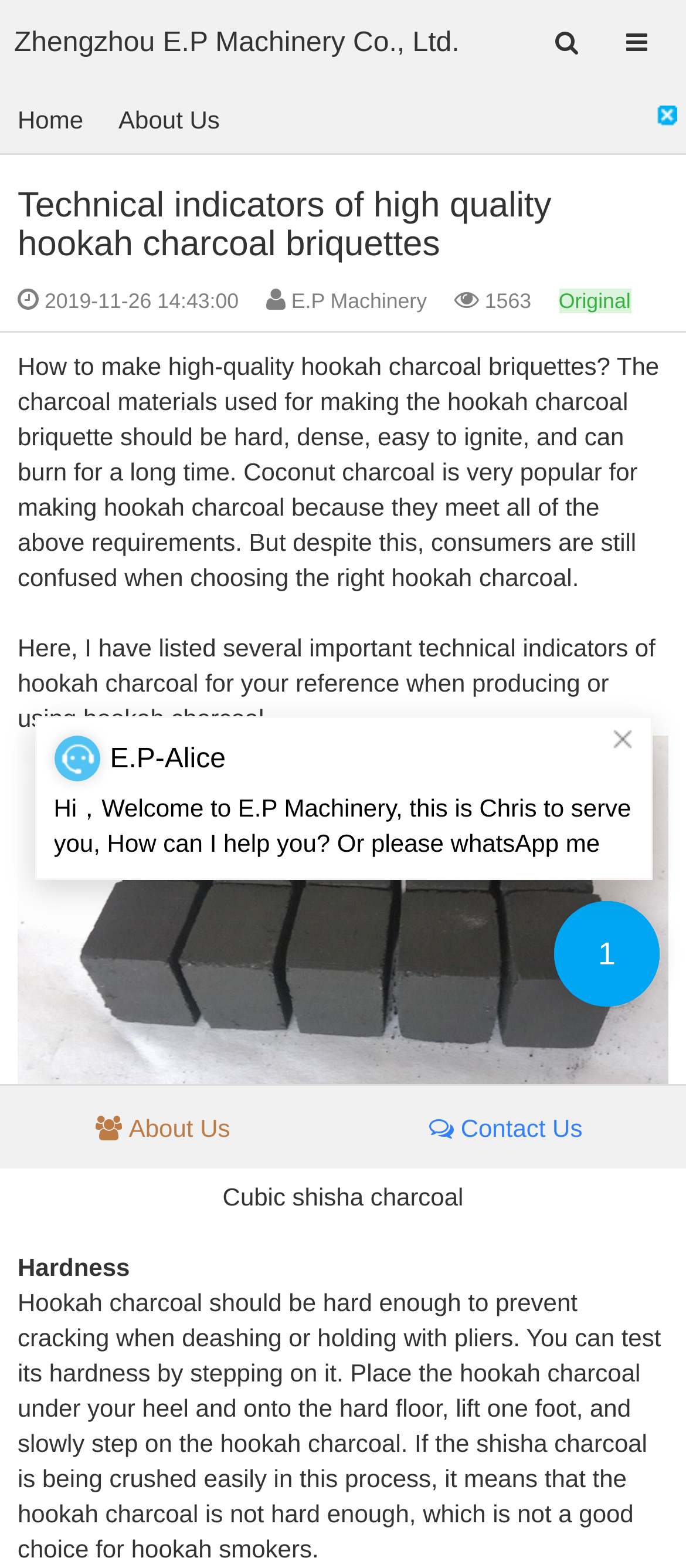What is the recommended material for making hookah charcoal?
Provide an in-depth and detailed explanation in response to the question.

The text states that coconut charcoal is very popular for making hookah charcoal because it meets the requirements of being hard, dense, easy to ignite, and able to burn for a long time.